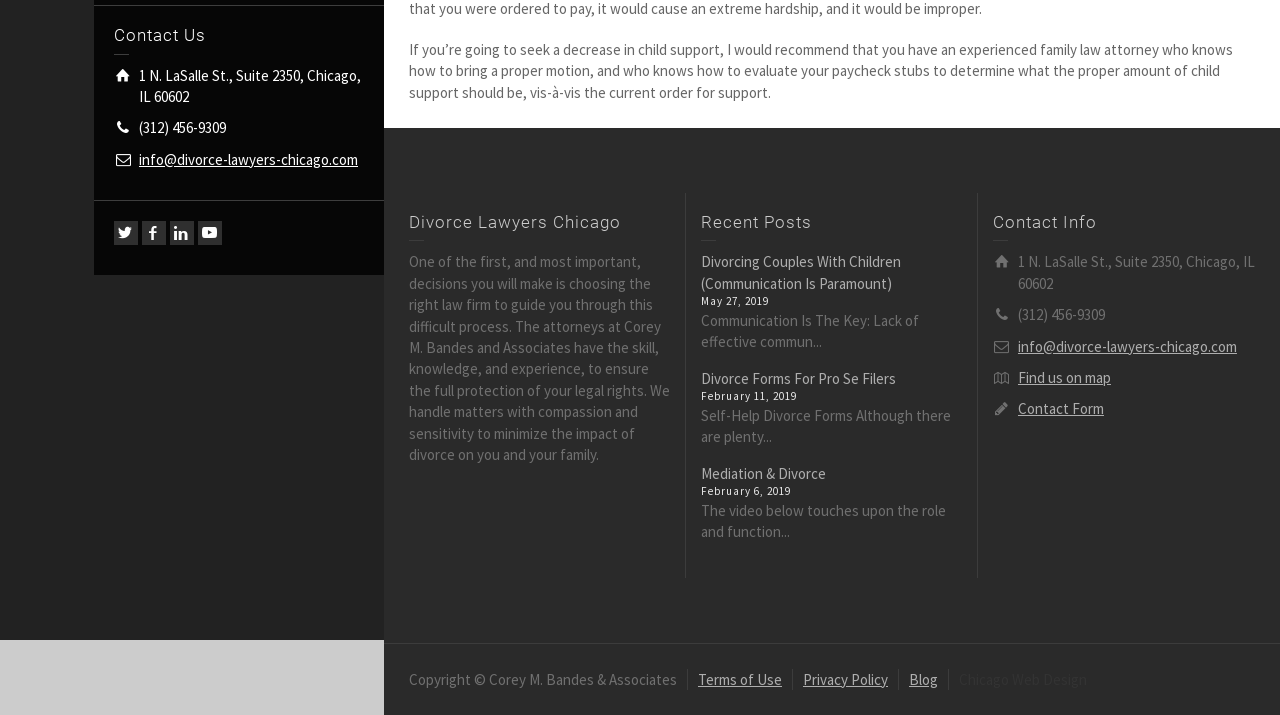Identify the bounding box for the UI element described as: "info@divorce-lawyers-chicago.com". The coordinates should be four float numbers between 0 and 1, i.e., [left, top, right, bottom].

[0.795, 0.471, 0.966, 0.497]